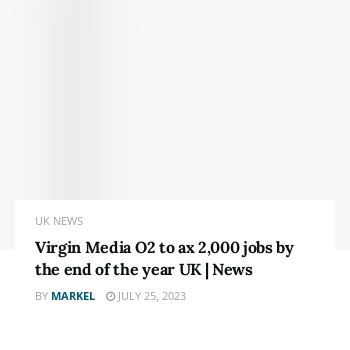Who is the author of the article? Using the information from the screenshot, answer with a single word or phrase.

Markel